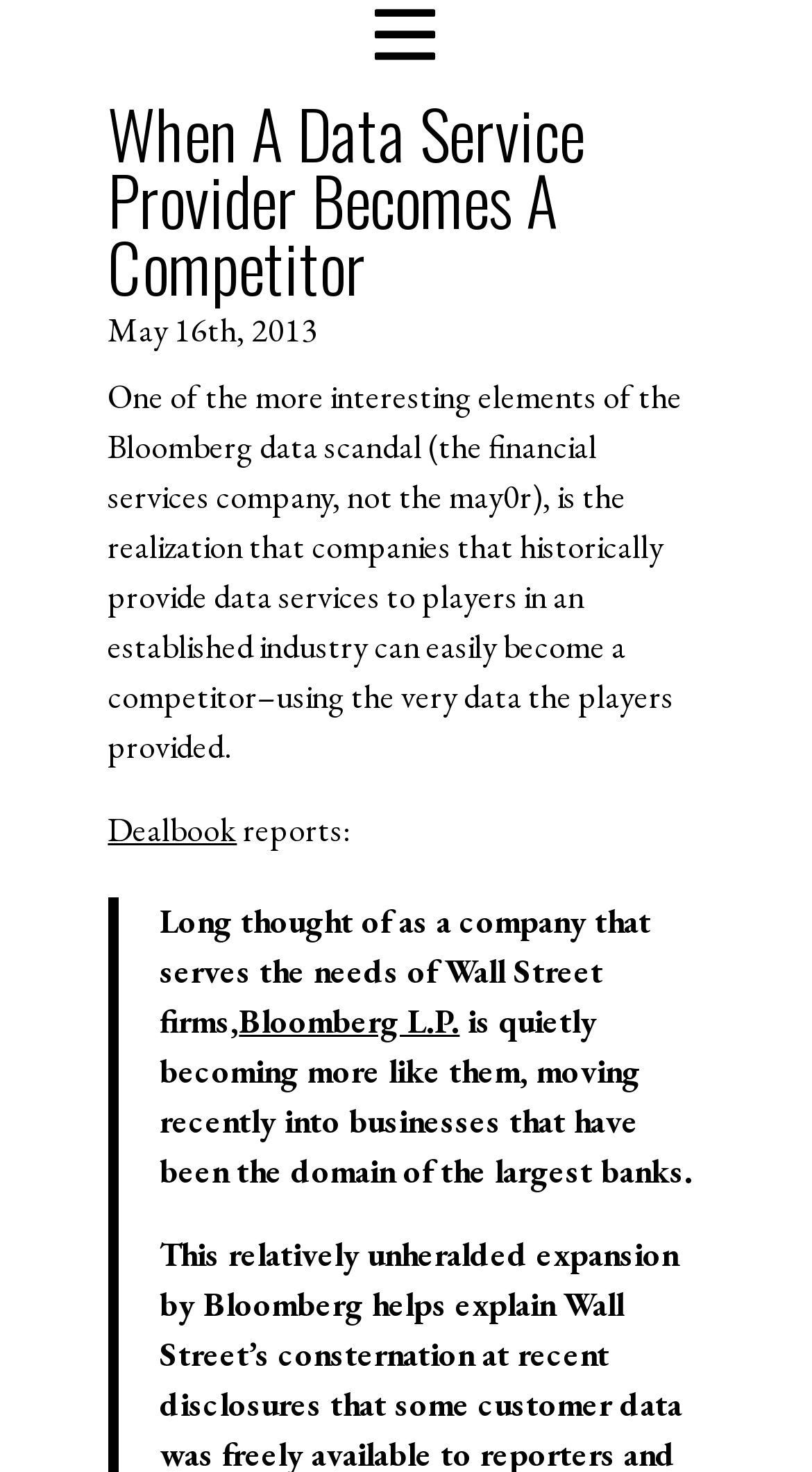What is the industry mentioned in the blog post?
Look at the image and construct a detailed response to the question.

I found the industry mentioned in the blog post by reading the text content which mentions 'Wall Street firms' and 'banks', indicating that the industry being discussed is financial services.